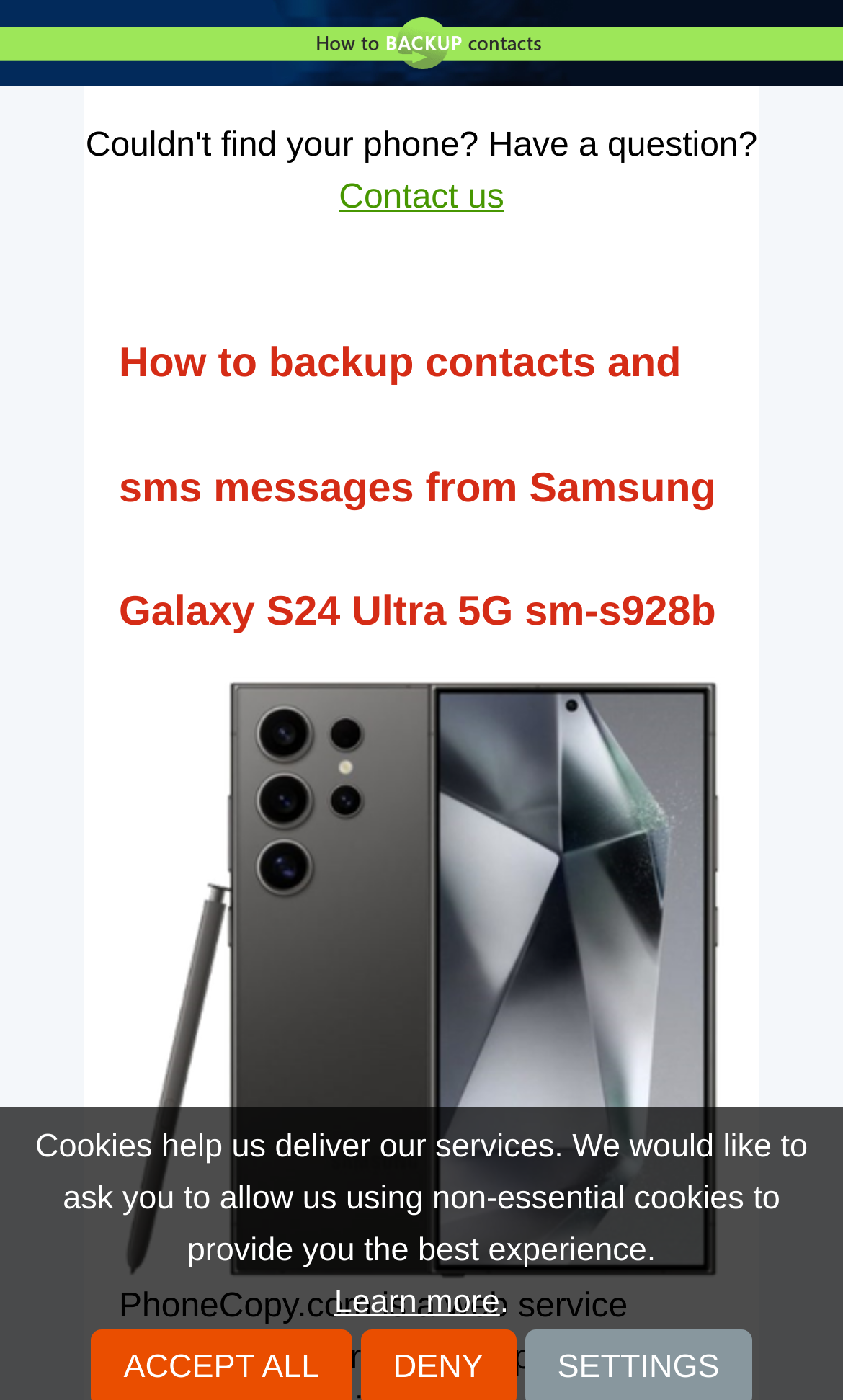Kindly respond to the following question with a single word or a brief phrase: 
What is located at the top left of the webpage?

Homepage link